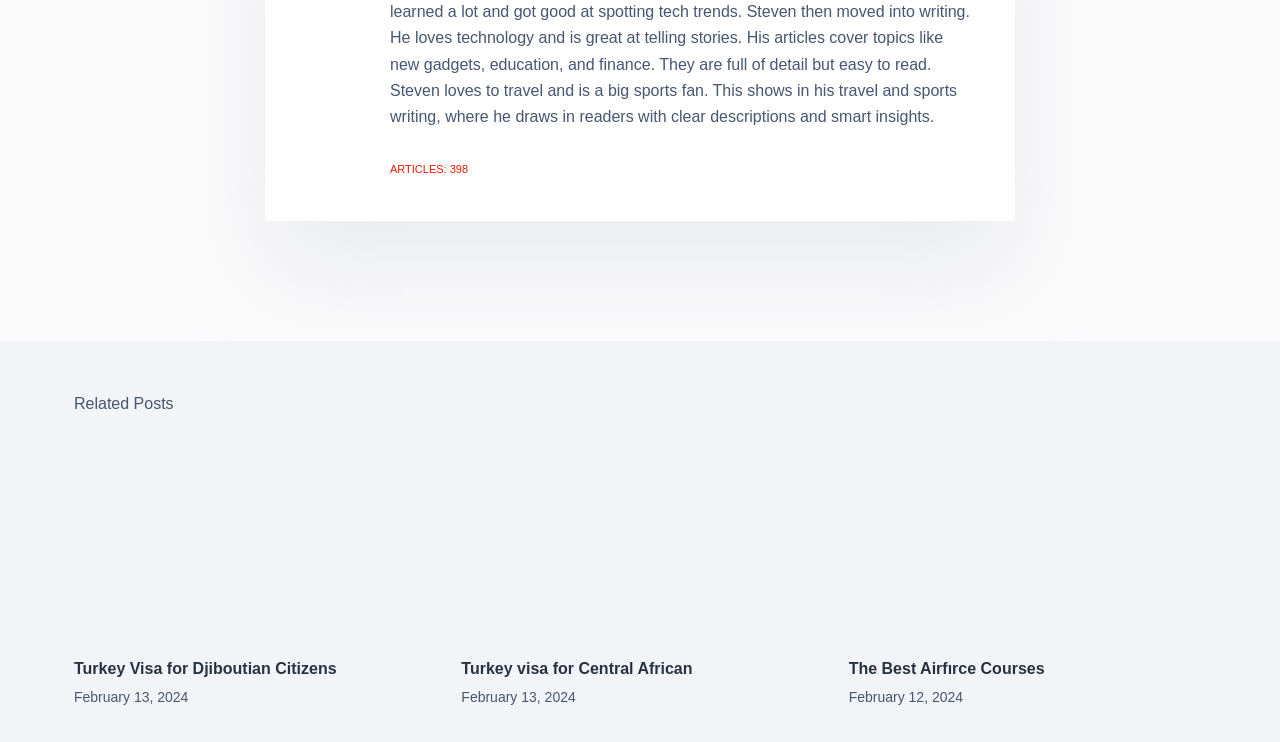Are all articles published on the same date?
Please provide a comprehensive answer based on the contents of the image.

The articles on this webpage have different publication dates. The first and second articles were published on February 13, 2024, while the third article was published on February 12, 2024.